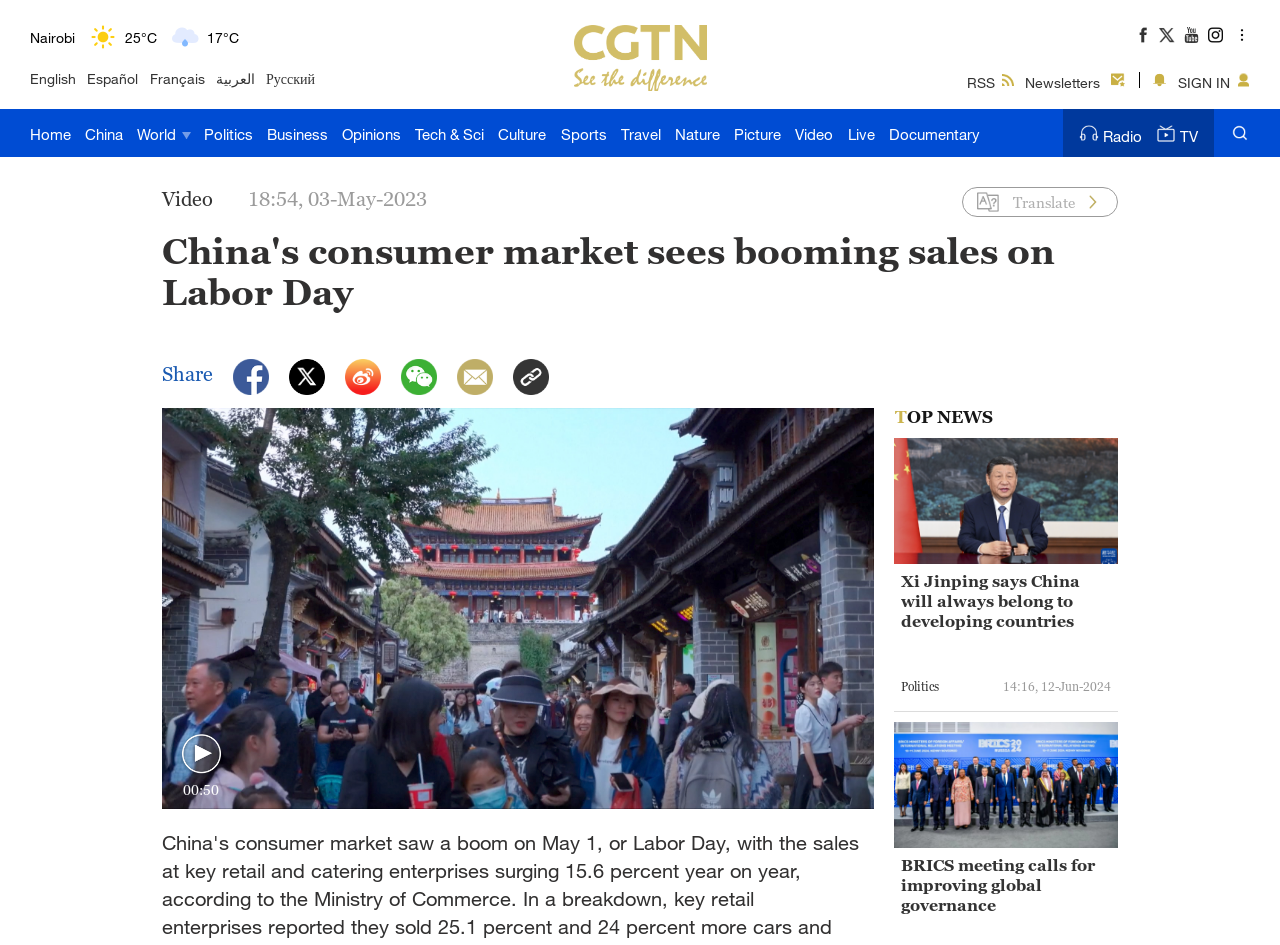Locate the bounding box coordinates of the element I should click to achieve the following instruction: "Translate the page".

[0.791, 0.204, 0.84, 0.223]